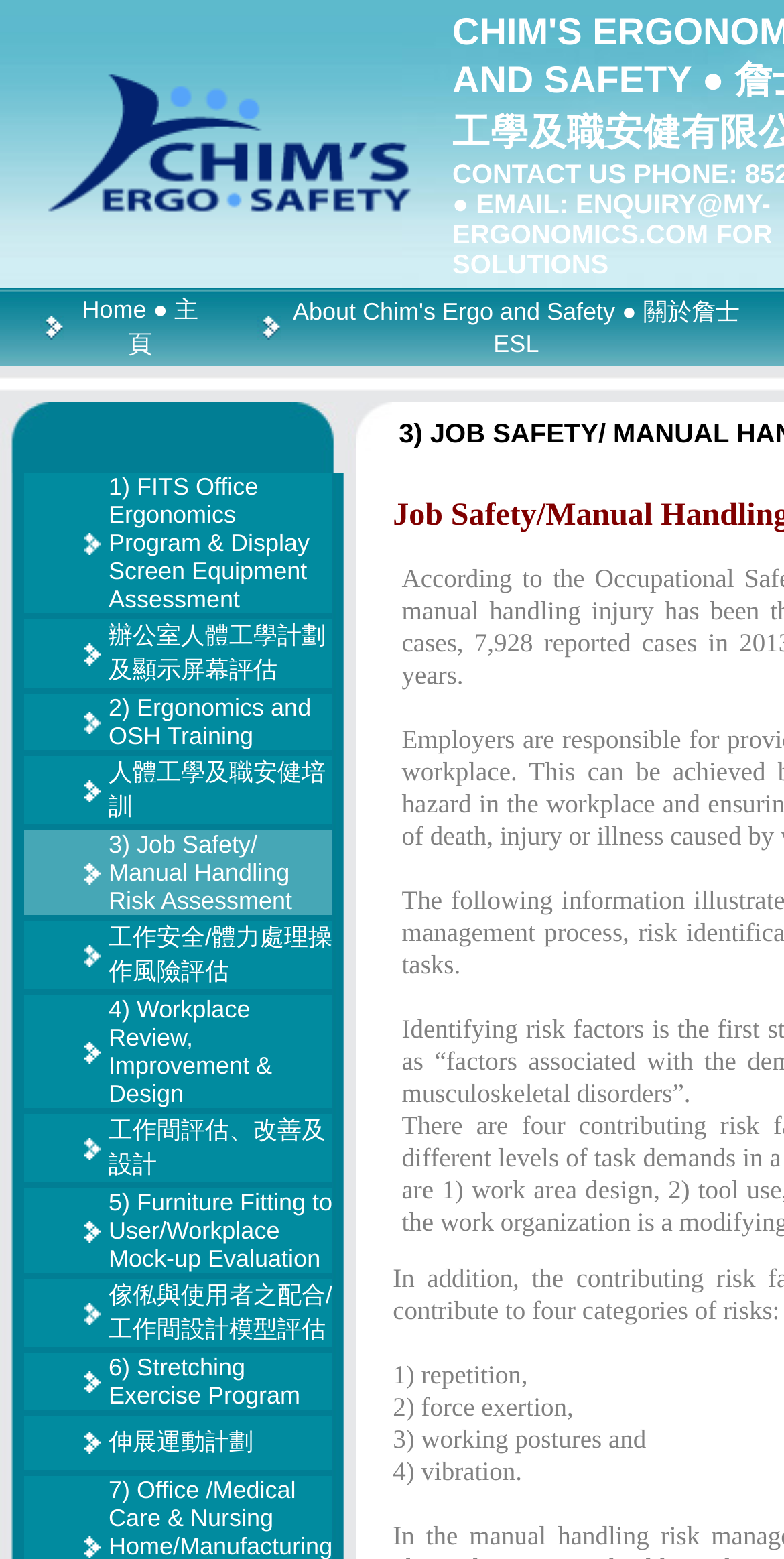How many rows are there in the service list?
We need a detailed and exhaustive answer to the question. Please elaborate.

I counted the number of rows in the grid that lists the services, which are separated by horizontal lines.